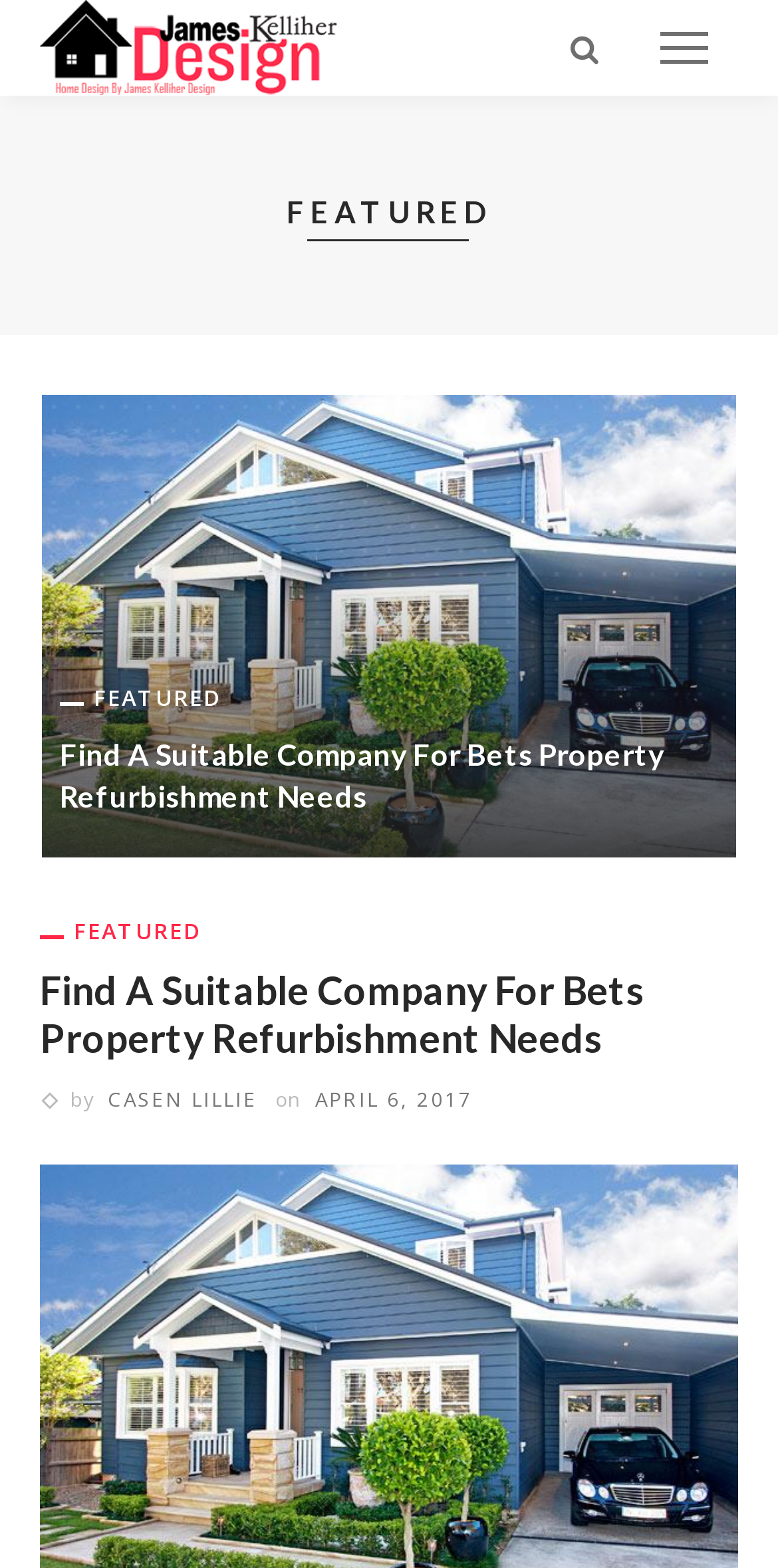Please mark the bounding box coordinates of the area that should be clicked to carry out the instruction: "search".

None